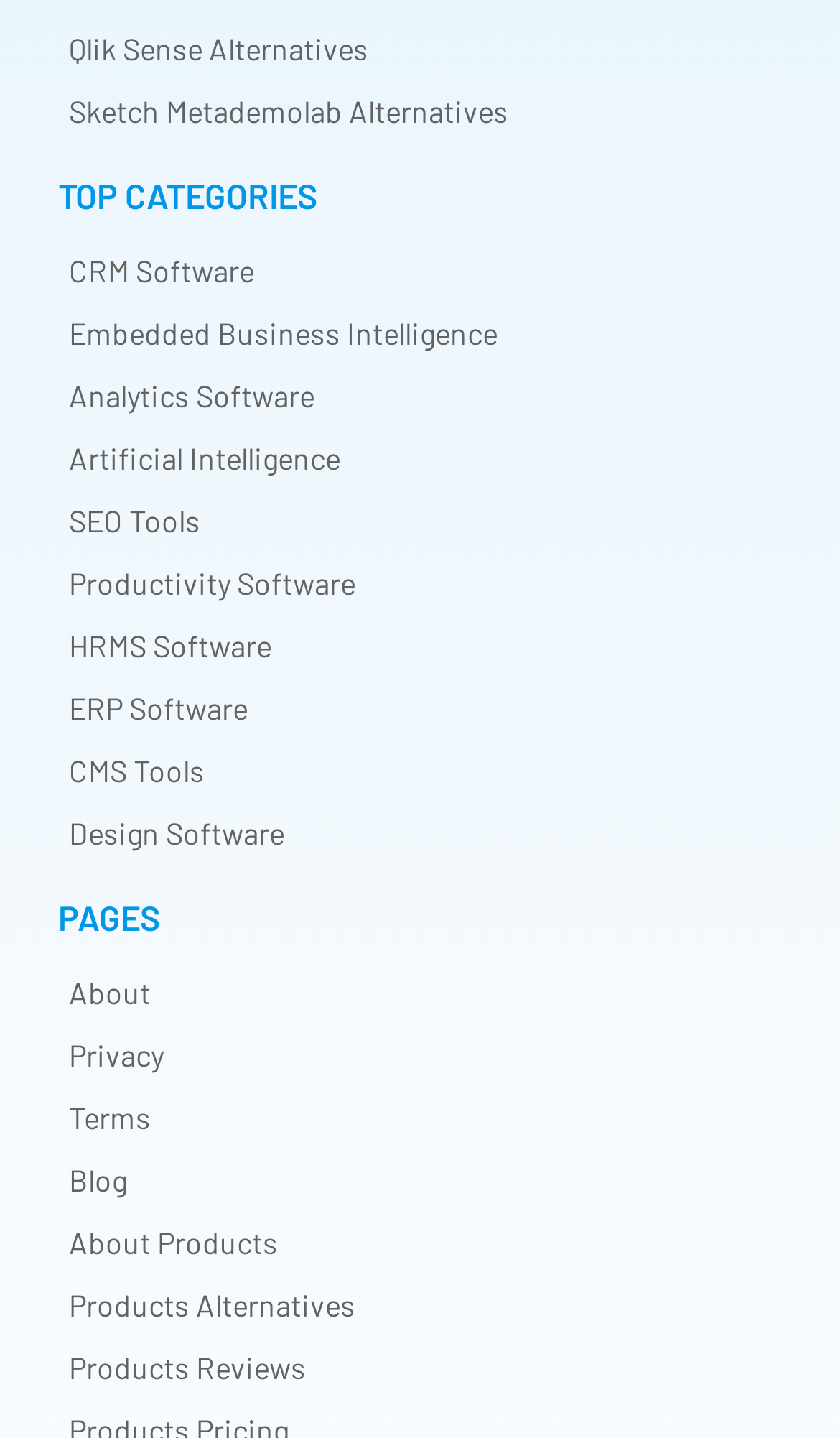What is the first category listed?
Answer with a single word or phrase, using the screenshot for reference.

Qlik Sense Alternatives